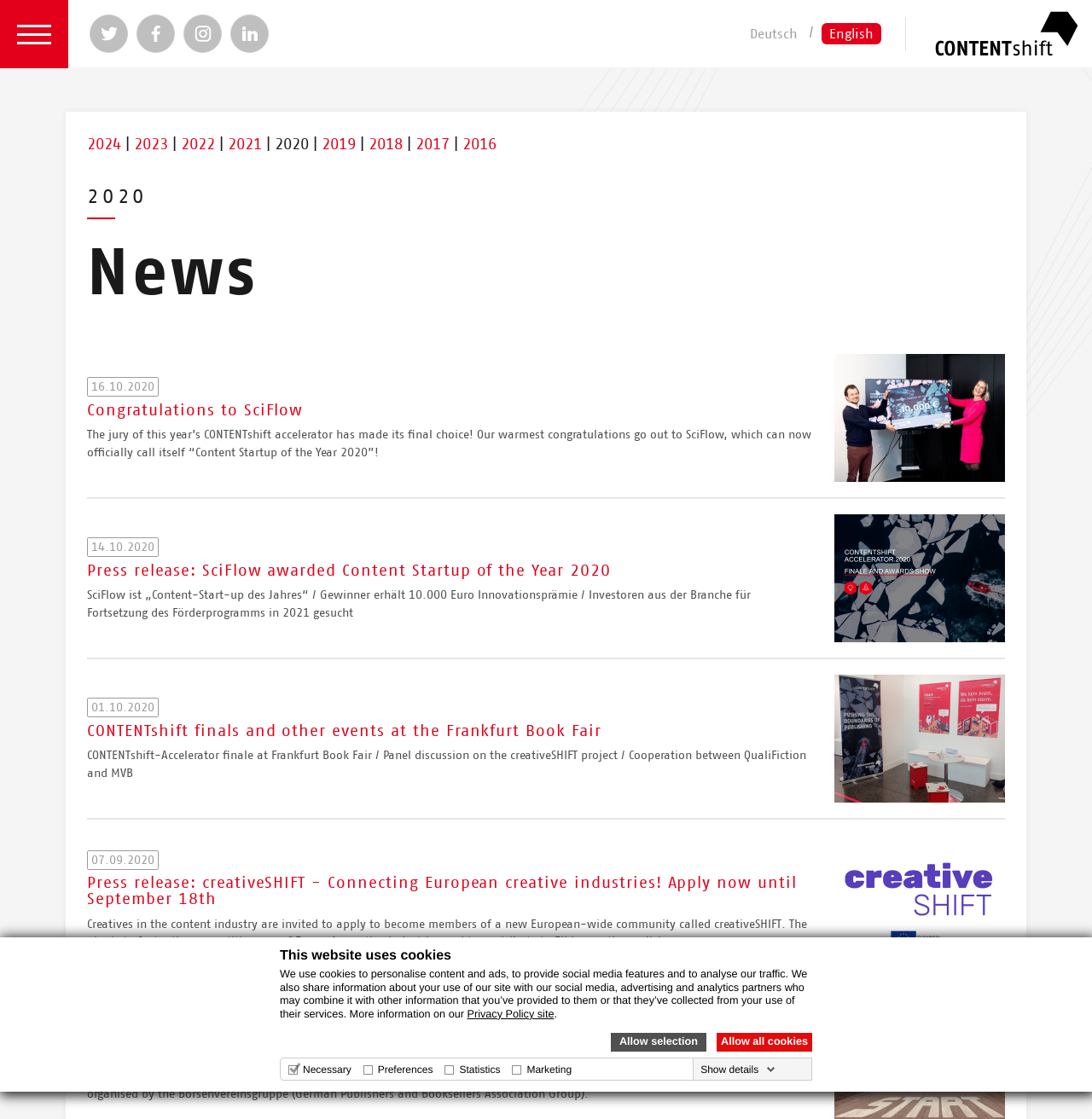Please identify the bounding box coordinates of the area that needs to be clicked to follow this instruction: "Select the 'English' language option".

[0.752, 0.02, 0.807, 0.039]